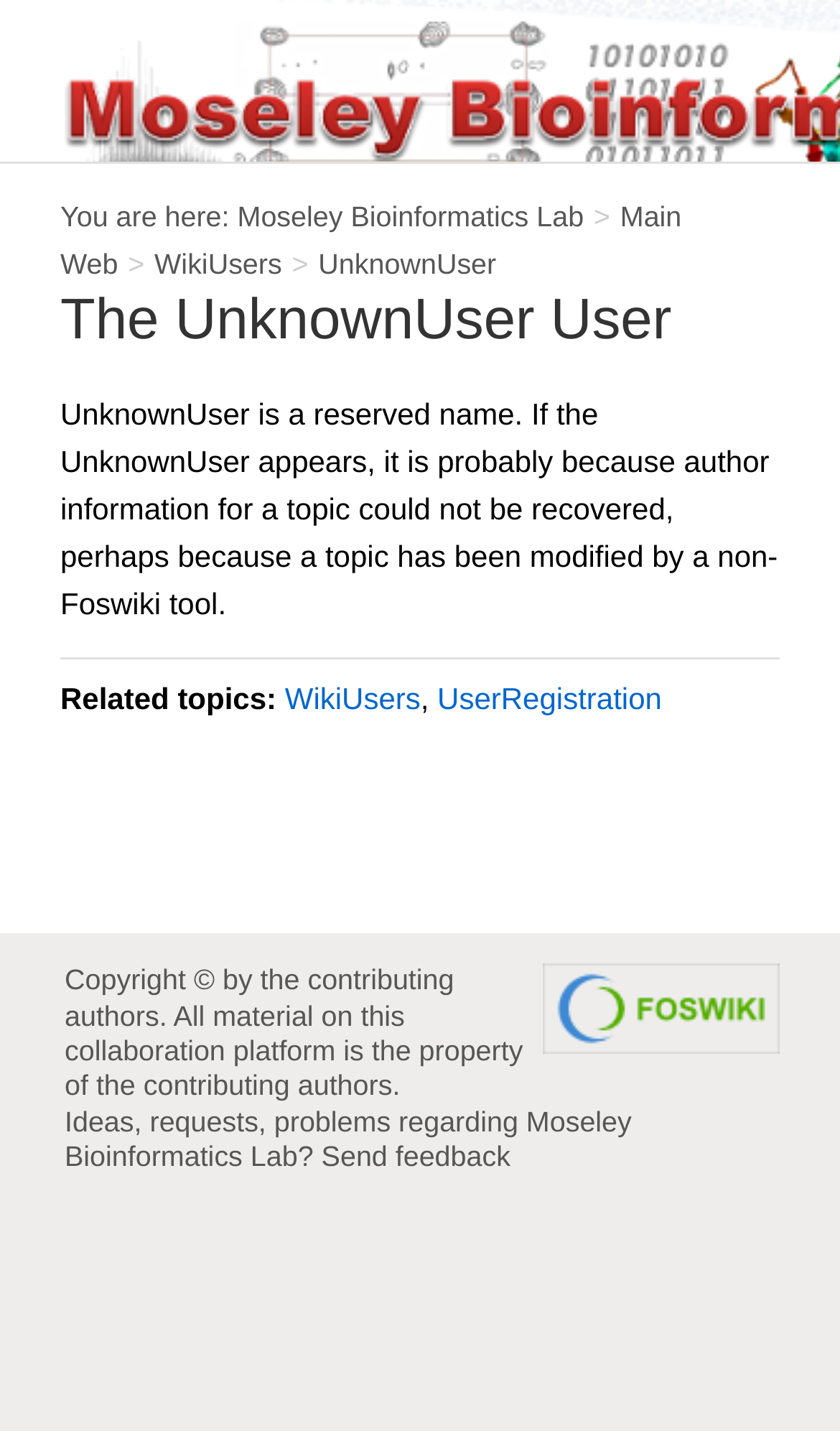What is the platform that powers this site?
Could you answer the question with a detailed and thorough explanation?

The platform that powers this site can be found at the bottom of the webpage, where it says 'This site is powered by Foswiki' with an accompanying image, indicating that Foswiki is the platform used to power this site.